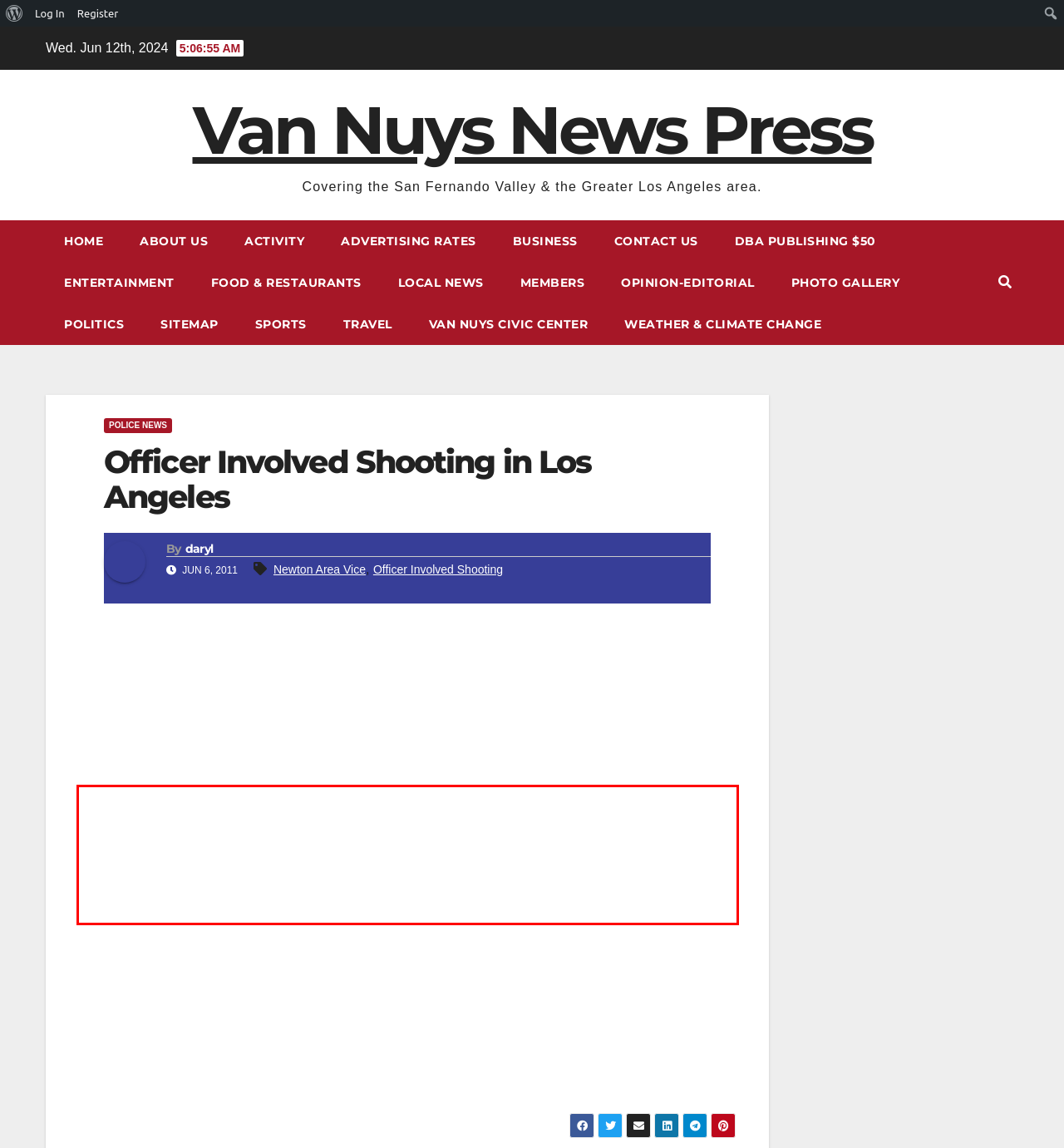Within the screenshot of a webpage, identify the red bounding box and perform OCR to capture the text content it contains.

As the officers’ vehicle proceeded eastbound, numerous gunshots were fired at the officers’ vehicle with one bullet striking the unmarked police vehicle. One of the vice officers looked back and observed one of the two males that he initially observed in the street pointing a handgun at the police vehicle. This officer immediately drew his duty weapon and returned fire to stop the assailant’s assault. The officers requested additional units. Responding Newton patrol units in addition to Metropolitan Division K-9 and SWAT units conducted a search resulting in the three suspects being initially detained.